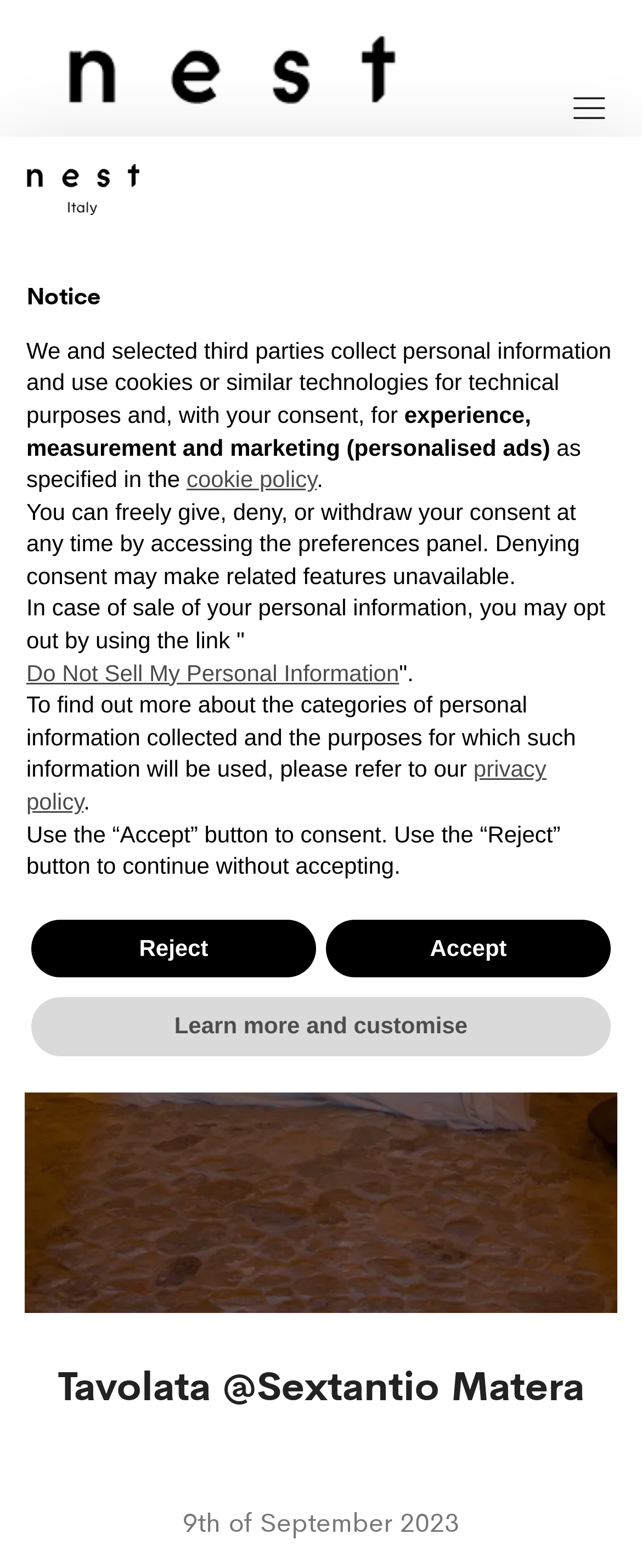Locate the UI element described as follows: "parent_node: Nest Italy". Return the bounding box coordinates as four float numbers between 0 and 1 in the order [left, top, right, bottom].

[0.051, 0.021, 0.618, 0.119]